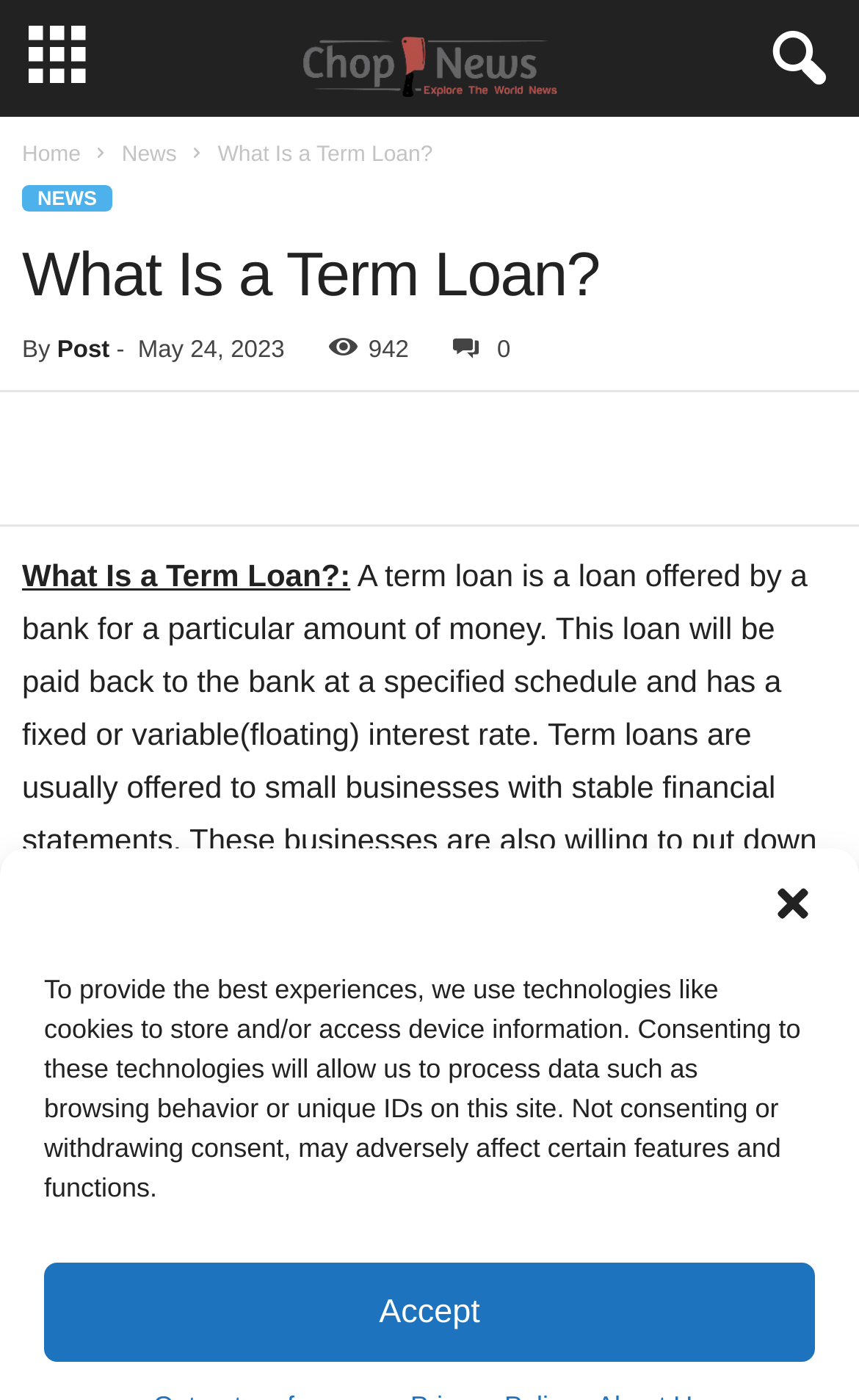Elaborate on the information and visuals displayed on the webpage.

The webpage is about explaining what a term loan is. At the top, there is a button to close a dialog box and a notification about using cookies to store device information. Below this, there is a navigation menu with links to "Home", "News", and the current page "What Is a Term Loan?".

The main content of the page is divided into sections. The first section has a heading "What Is a Term Loan?" followed by a brief description of what a term loan is, including the fact that it's a loan offered by a bank for a specific amount of money with a fixed or variable interest rate. This section also mentions that term loans are usually offered to small businesses with stable financial statements.

Below this section, there are several social media links and a time stamp indicating when the article was posted. The article also has a "Table of Contents" section with links to different parts of the article, including "What Is a Term Loan?", "How Does a Term Loan Work?", and "What Are the Types of Term Loans?".

There are two small images on the right side of the "Table of Contents" section. The overall layout of the page is organized, with clear headings and concise text.